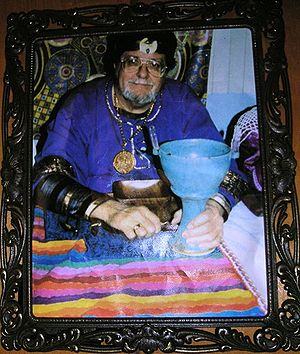Answer with a single word or phrase: 
What is the man holding in one hand?

Turquoise chalice